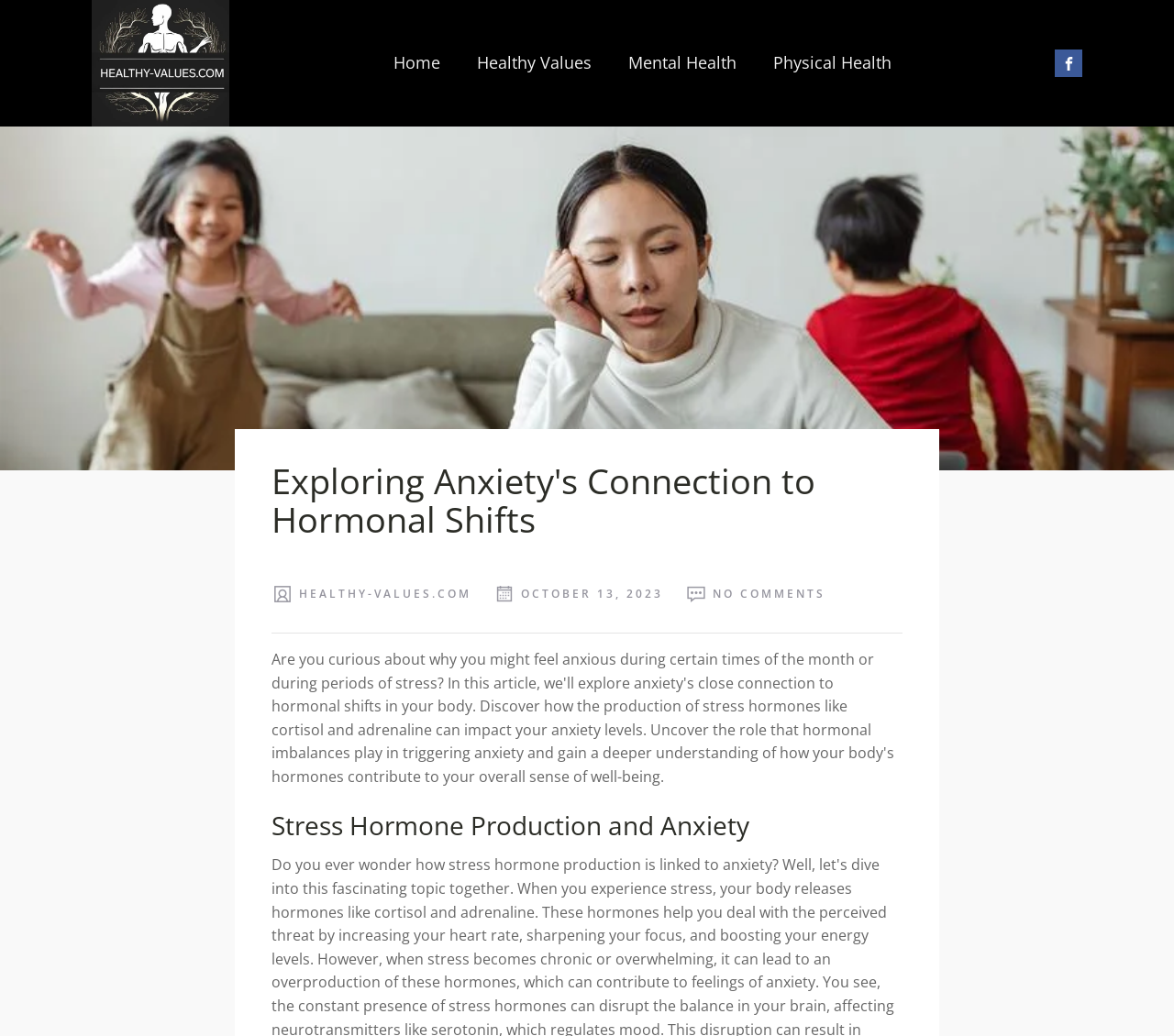Please provide a one-word or short phrase answer to the question:
What is the date of the article?

OCTOBER 13, 2023